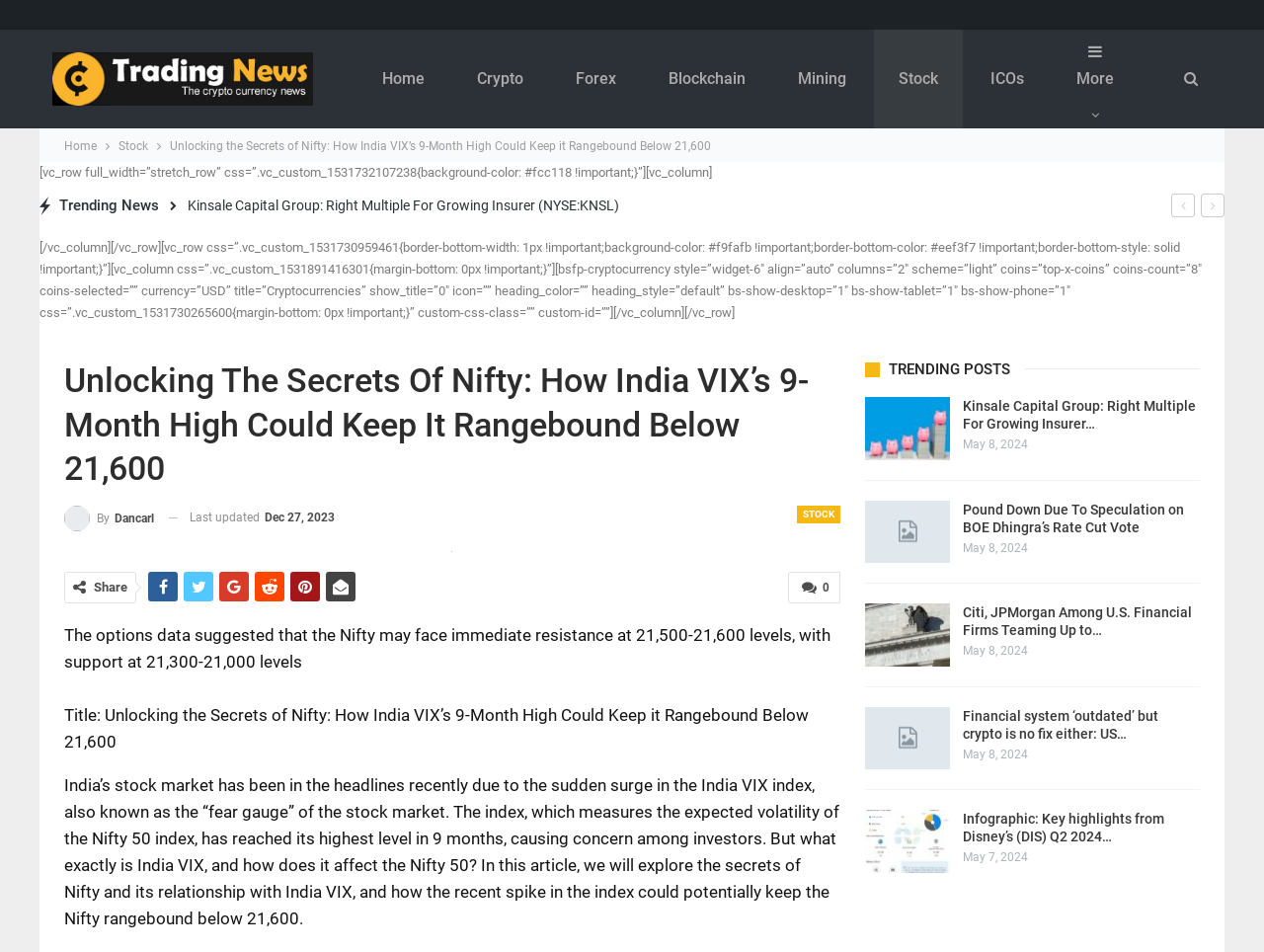Can you specify the bounding box coordinates of the area that needs to be clicked to fulfill the following instruction: "Share the article"?

[0.074, 0.609, 0.101, 0.624]